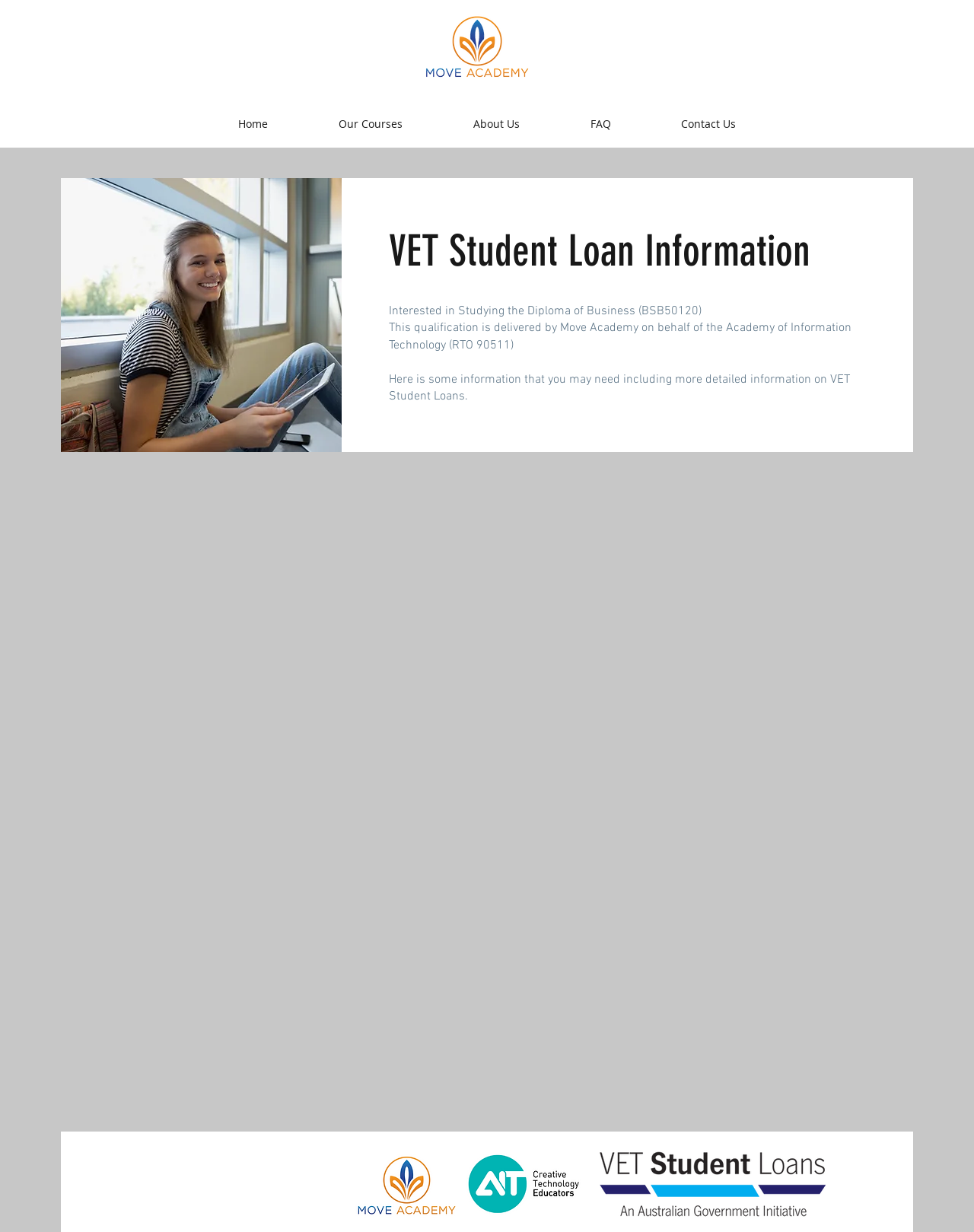What is the purpose of the webpage?
Using the information from the image, give a concise answer in one word or a short phrase.

VET Student Loan Information